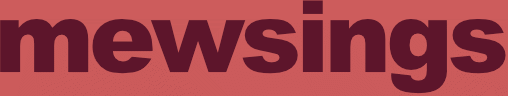What is the focus of the website?
Please provide a comprehensive answer based on the visual information in the image.

The caption states that the design reflects the site's focus on literary discussions and cultural commentary, suggesting that the website is dedicated to exploring and analyzing literary works and their cultural significance.